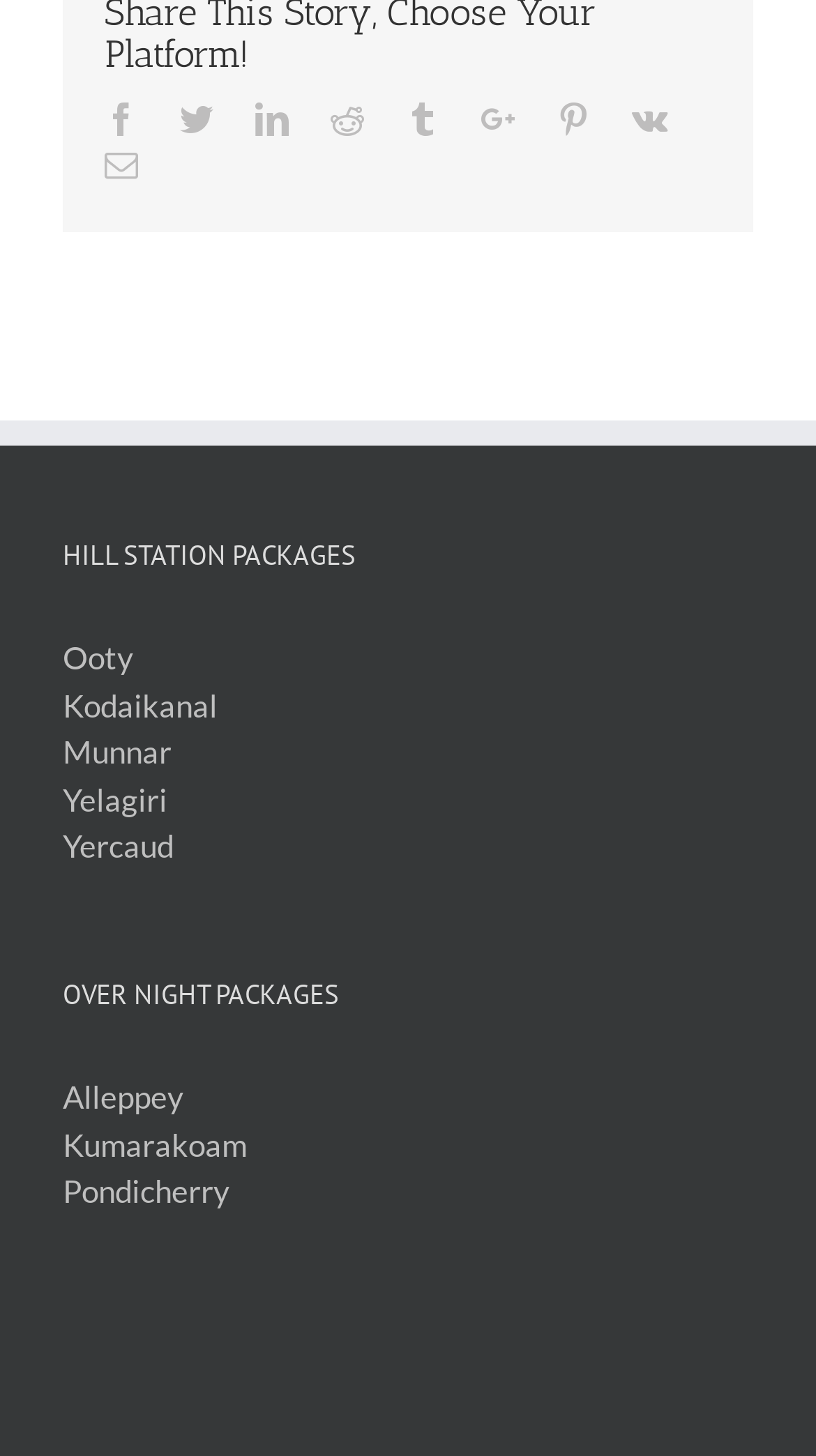Please find the bounding box coordinates of the section that needs to be clicked to achieve this instruction: "View Ooty packages".

[0.077, 0.436, 0.923, 0.468]